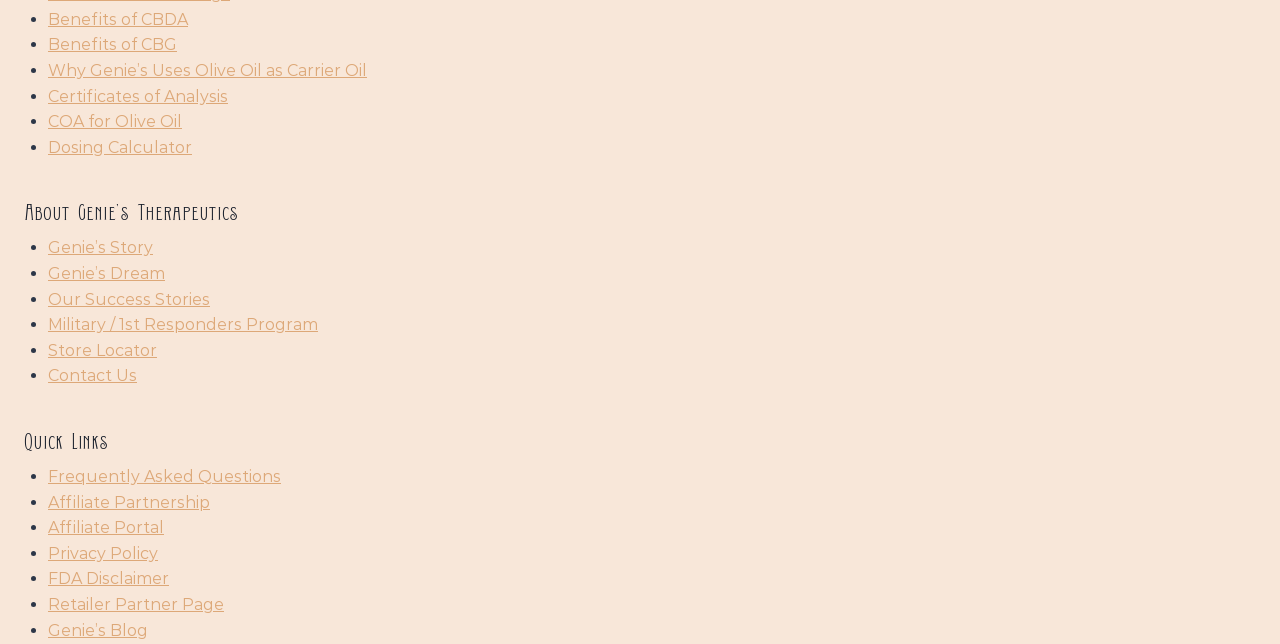Locate the bounding box coordinates of the element's region that should be clicked to carry out the following instruction: "Use the dosing calculator". The coordinates need to be four float numbers between 0 and 1, i.e., [left, top, right, bottom].

[0.038, 0.214, 0.15, 0.244]